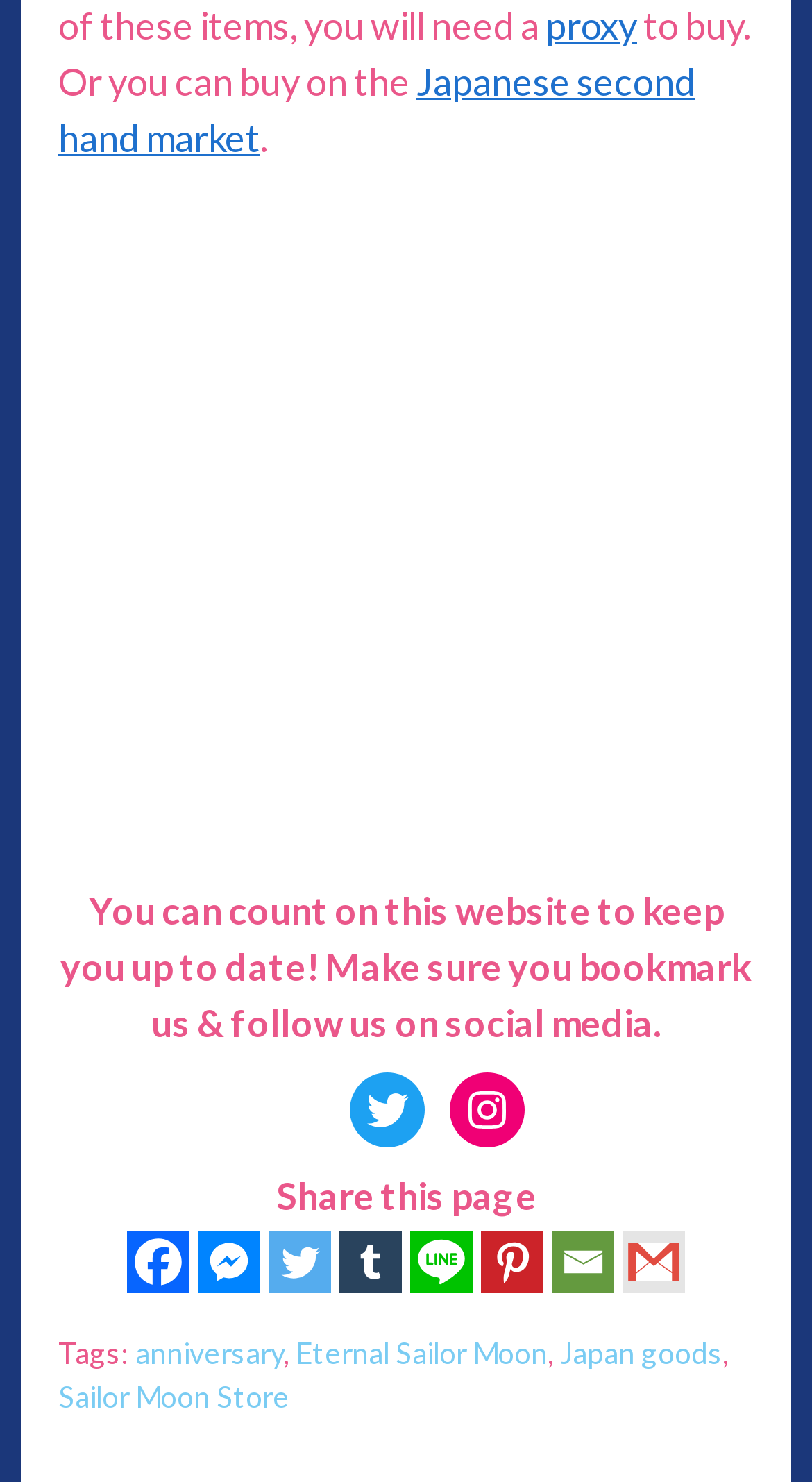Respond to the question below with a concise word or phrase:
What is the purpose of the figure on the page?

To display a product